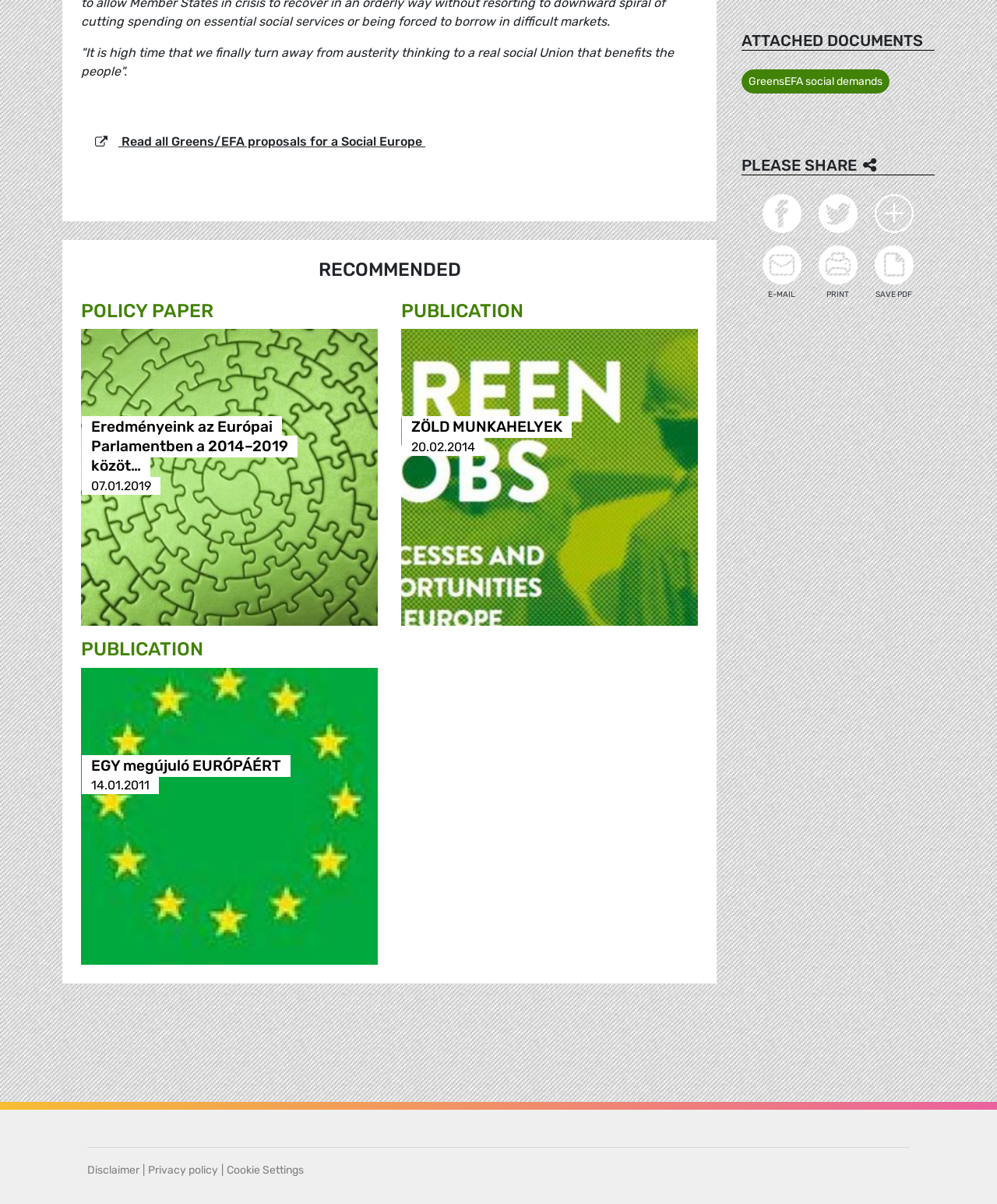Please identify the bounding box coordinates of the area that needs to be clicked to follow this instruction: "View Eredményeink az Európai Parlamentben a 2014–2019 közöt…".

[0.091, 0.347, 0.289, 0.395]